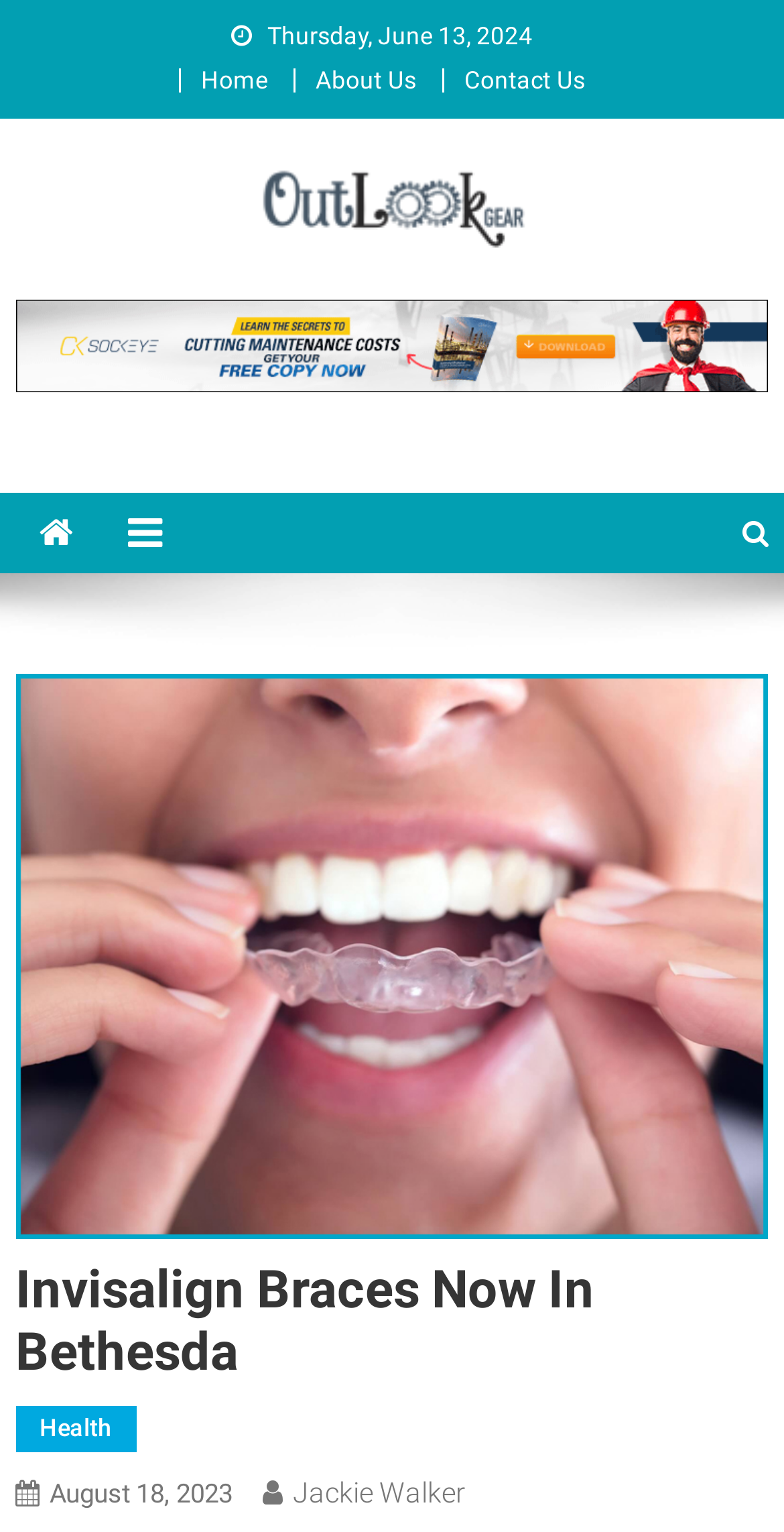Find the bounding box coordinates of the element to click in order to complete the given instruction: "read Health article."

[0.02, 0.917, 0.174, 0.948]